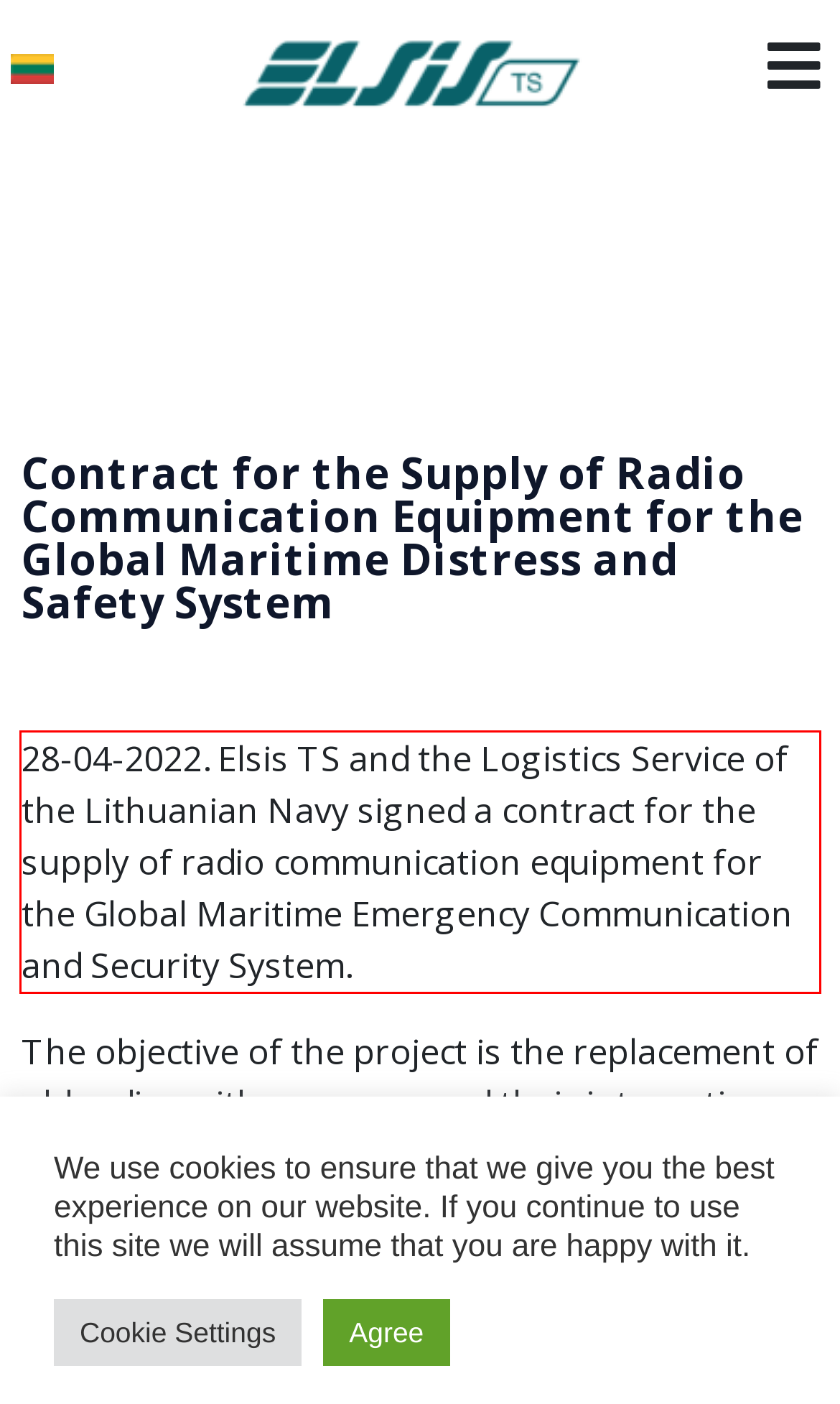Please look at the screenshot provided and find the red bounding box. Extract the text content contained within this bounding box.

28-04-2022. Elsis TS and the Logistics Service of the Lithuanian Navy signed a contract for the supply of radio communication equipment for the Global Maritime Emergency Communication and Security System.